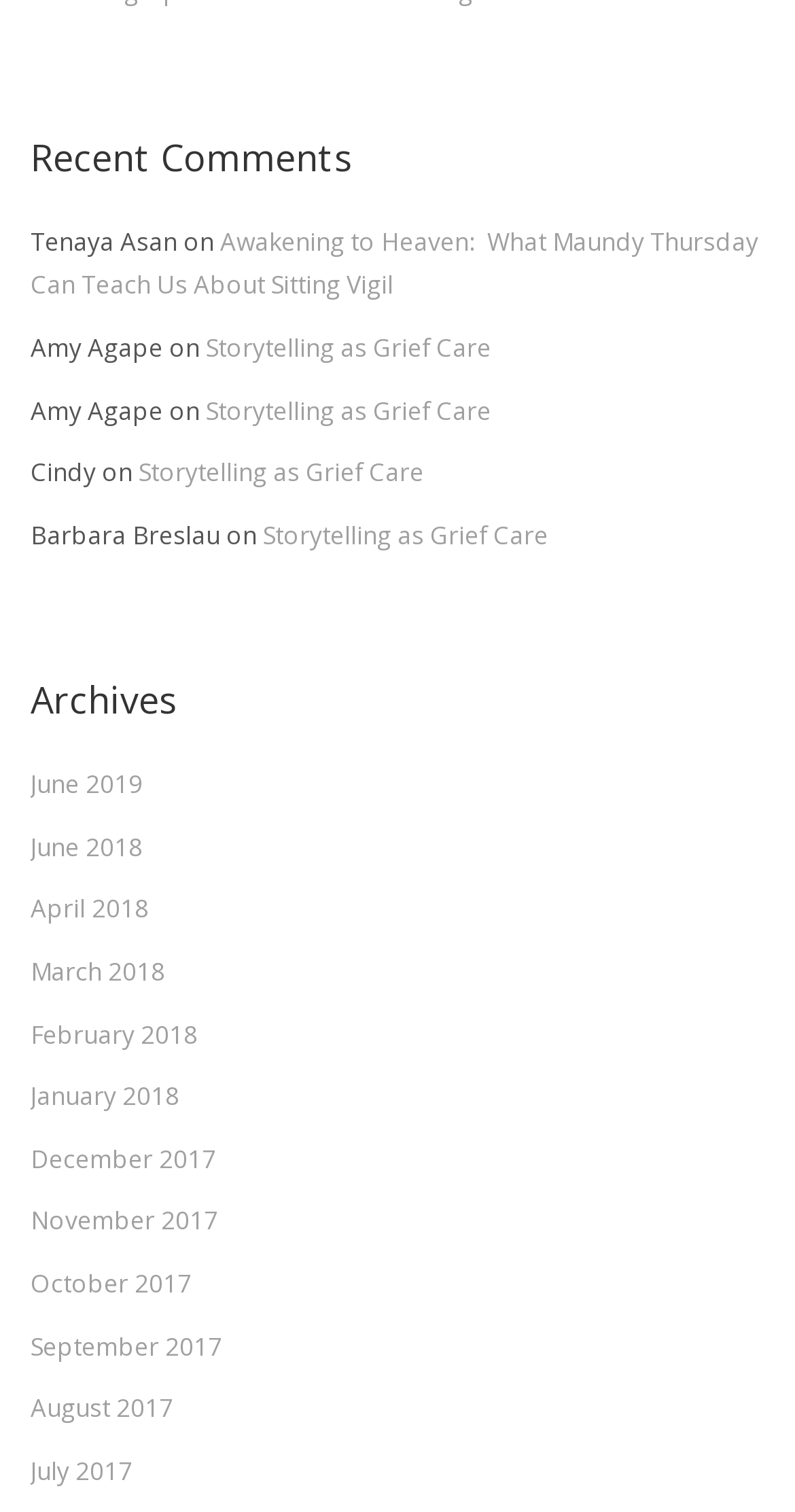Highlight the bounding box coordinates of the element you need to click to perform the following instruction: "read article 'Awakening to Heaven: What Maundy Thursday Can Teach Us About Sitting Vigil'."

[0.038, 0.148, 0.954, 0.2]